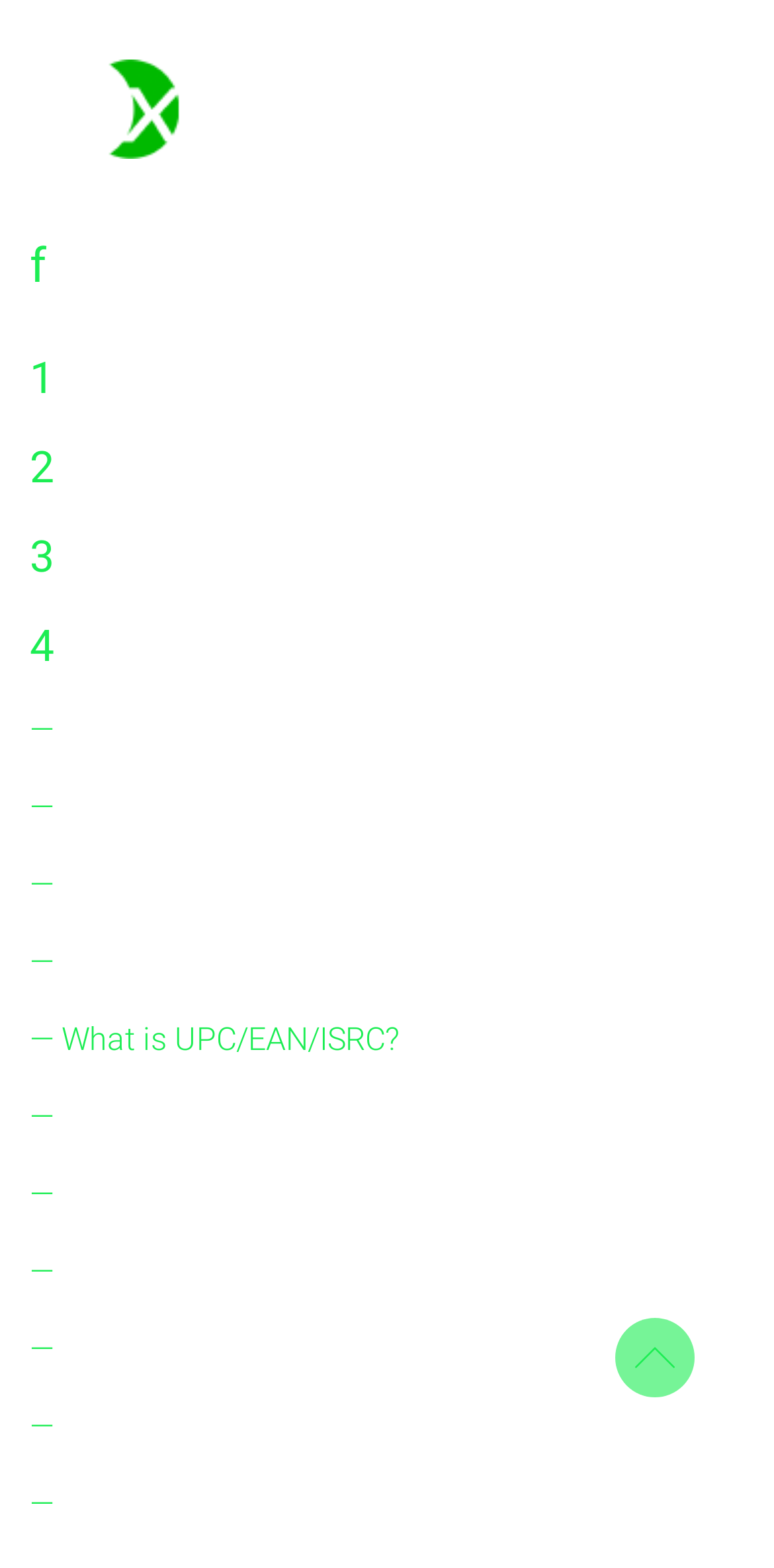Find the bounding box coordinates of the UI element according to this description: "Contacts".

[0.038, 0.38, 0.2, 0.432]